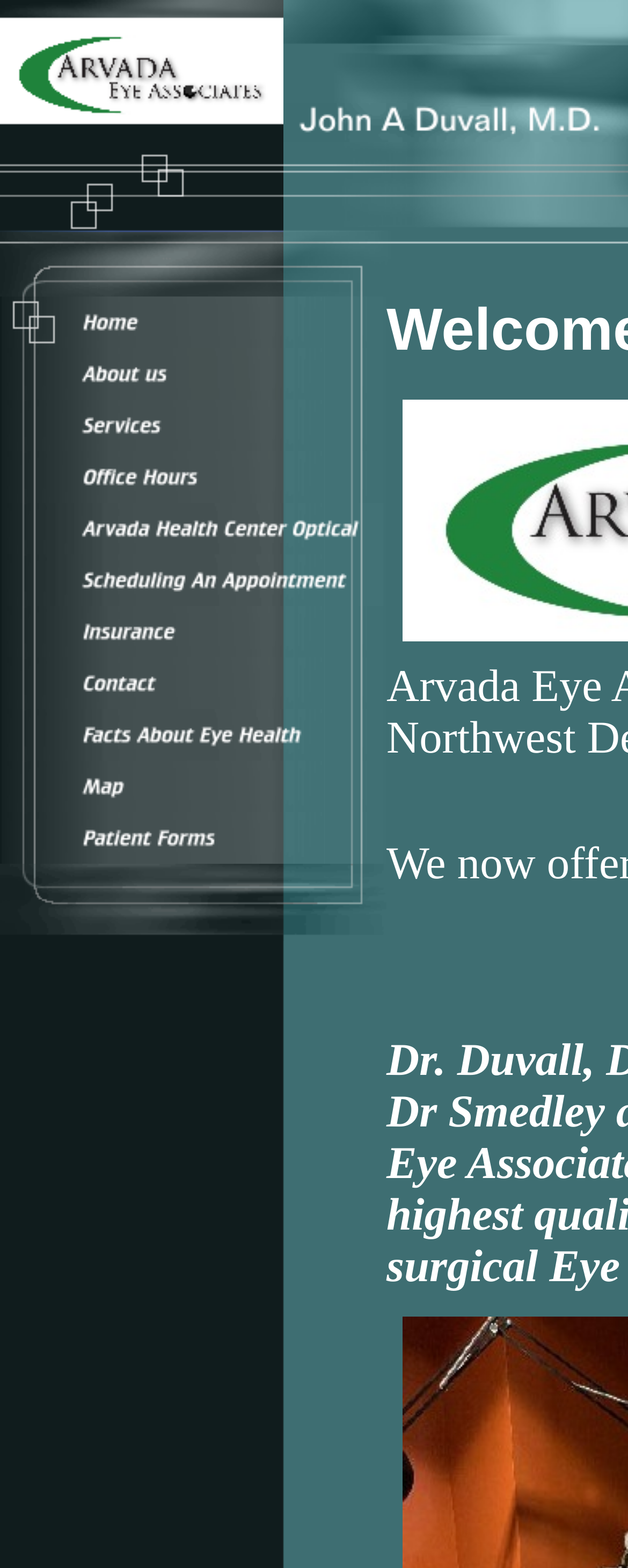Refer to the image and provide a thorough answer to this question:
What is the topic of the webpage?

The topic of the webpage can be inferred from the root element 'John Duvall MD Arvada Eye Associates Ophthalmology' and the presence of menu items such as 'Arvada Health Center Optical' and 'Facts About Eye Health'. This suggests that the webpage is related to ophthalmology and eye health.